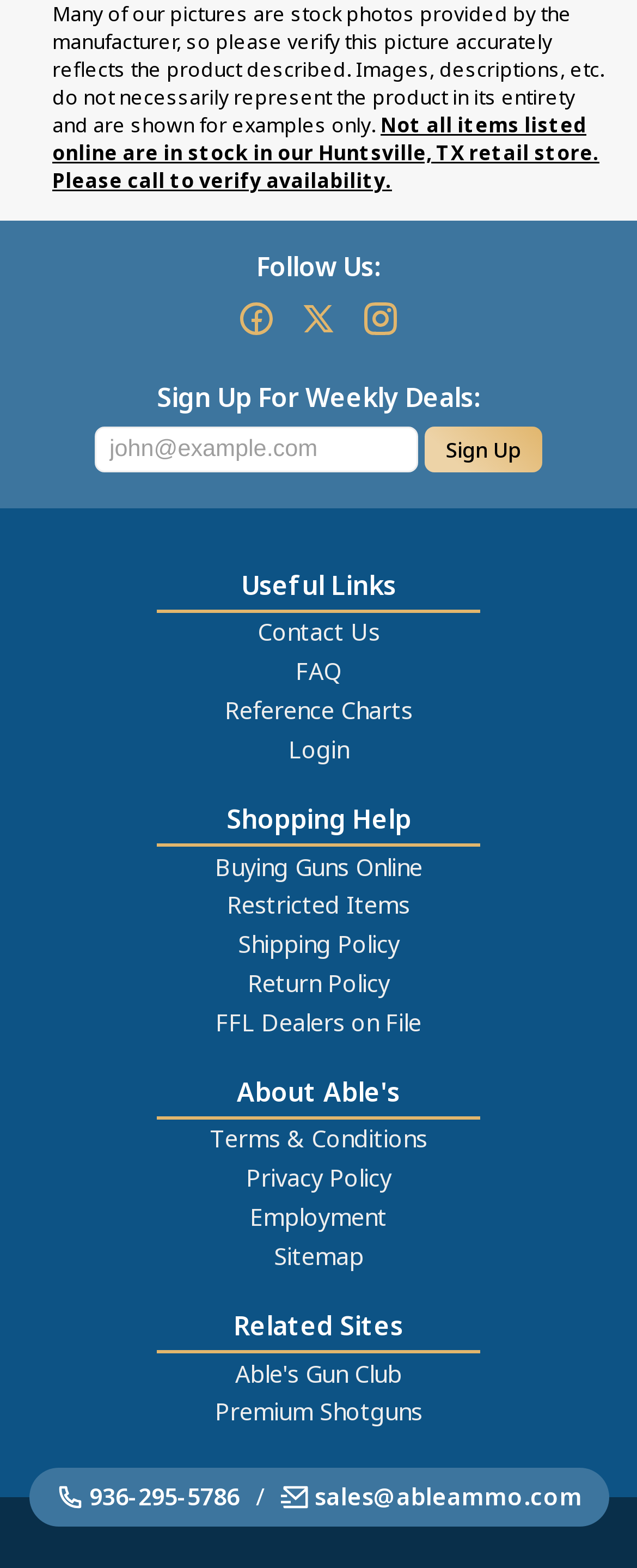Please mark the bounding box coordinates of the area that should be clicked to carry out the instruction: "Contact us".

[0.394, 0.391, 0.606, 0.416]